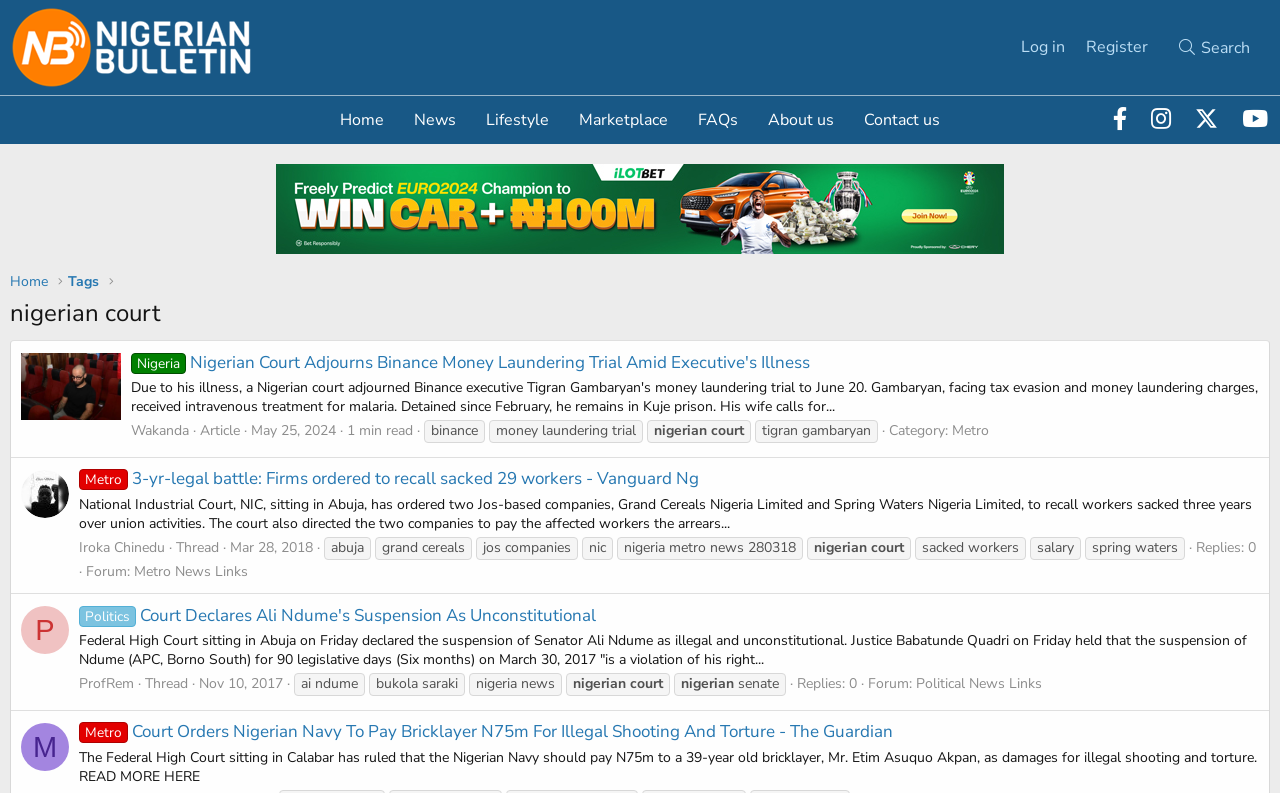Could you determine the bounding box coordinates of the clickable element to complete the instruction: "Click on the 'Log in' link"? Provide the coordinates as four float numbers between 0 and 1, i.e., [left, top, right, bottom].

[0.79, 0.035, 0.84, 0.083]